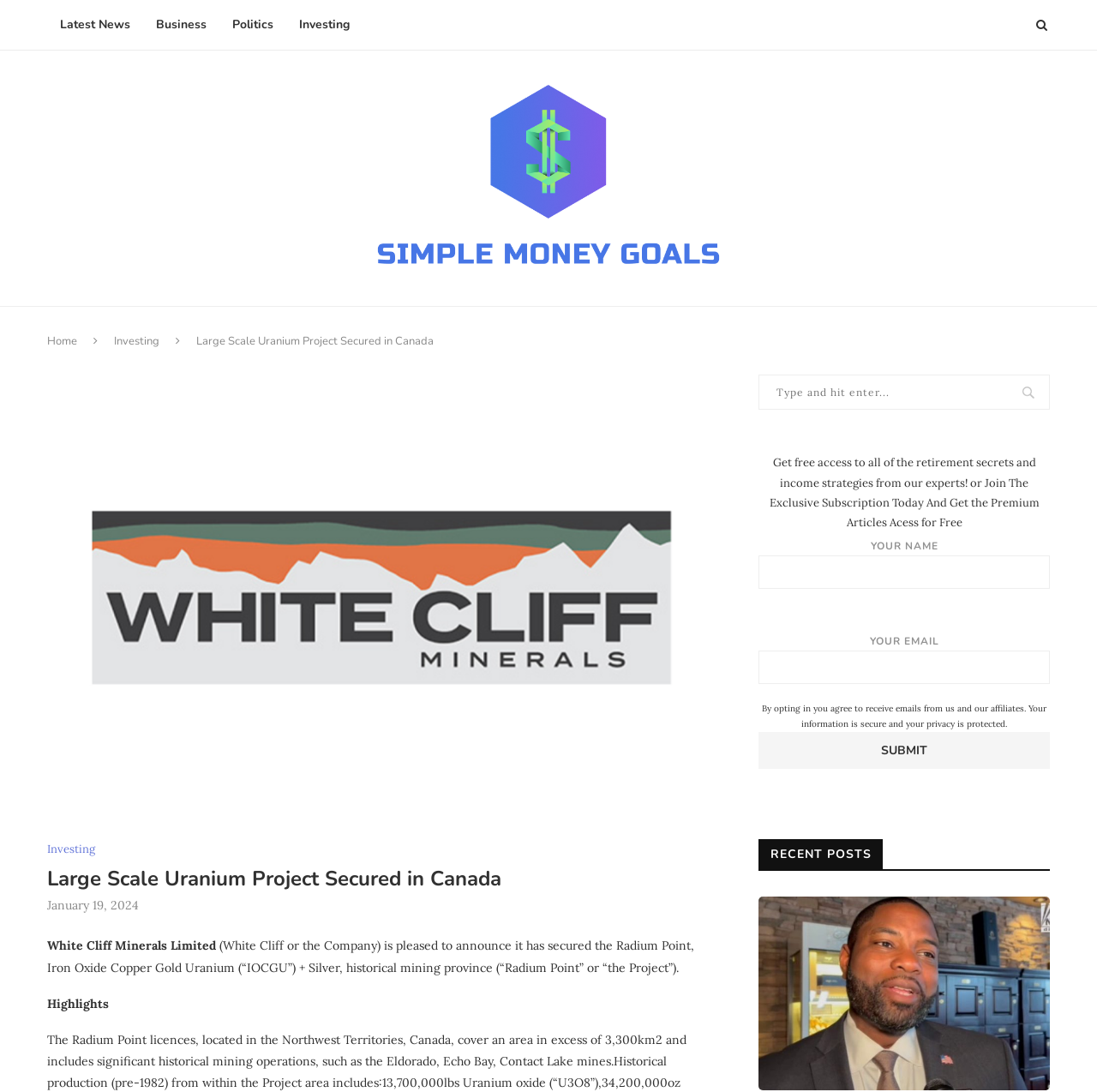Find the bounding box coordinates of the clickable area required to complete the following action: "Read the recent post about Trump campaign".

[0.691, 0.821, 0.957, 0.999]